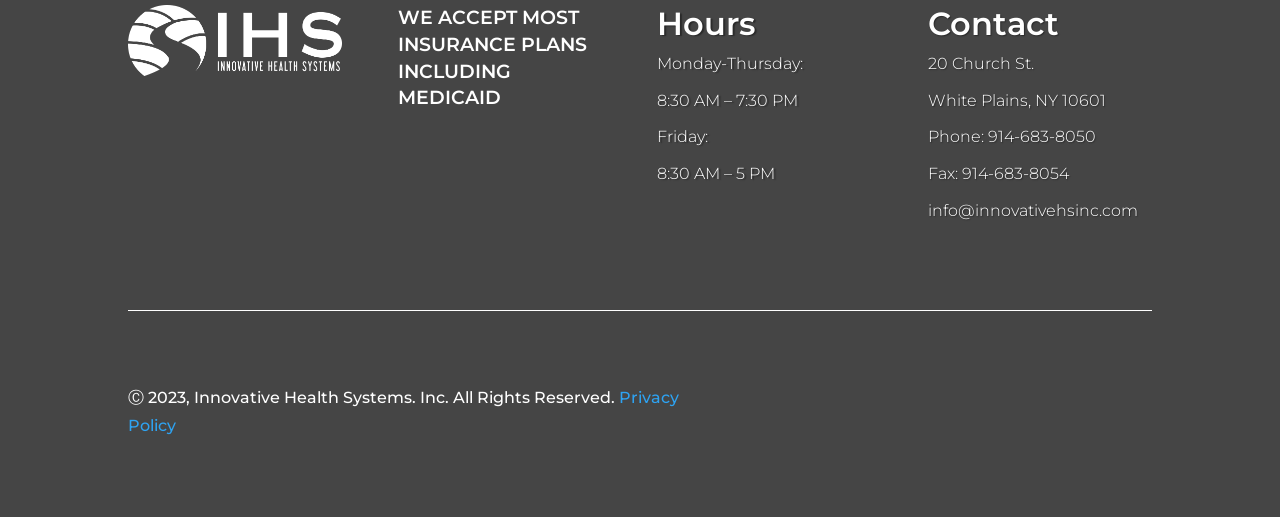Provide the bounding box coordinates of the HTML element described as: "Privacy Policy". The bounding box coordinates should be four float numbers between 0 and 1, i.e., [left, top, right, bottom].

[0.1, 0.75, 0.53, 0.841]